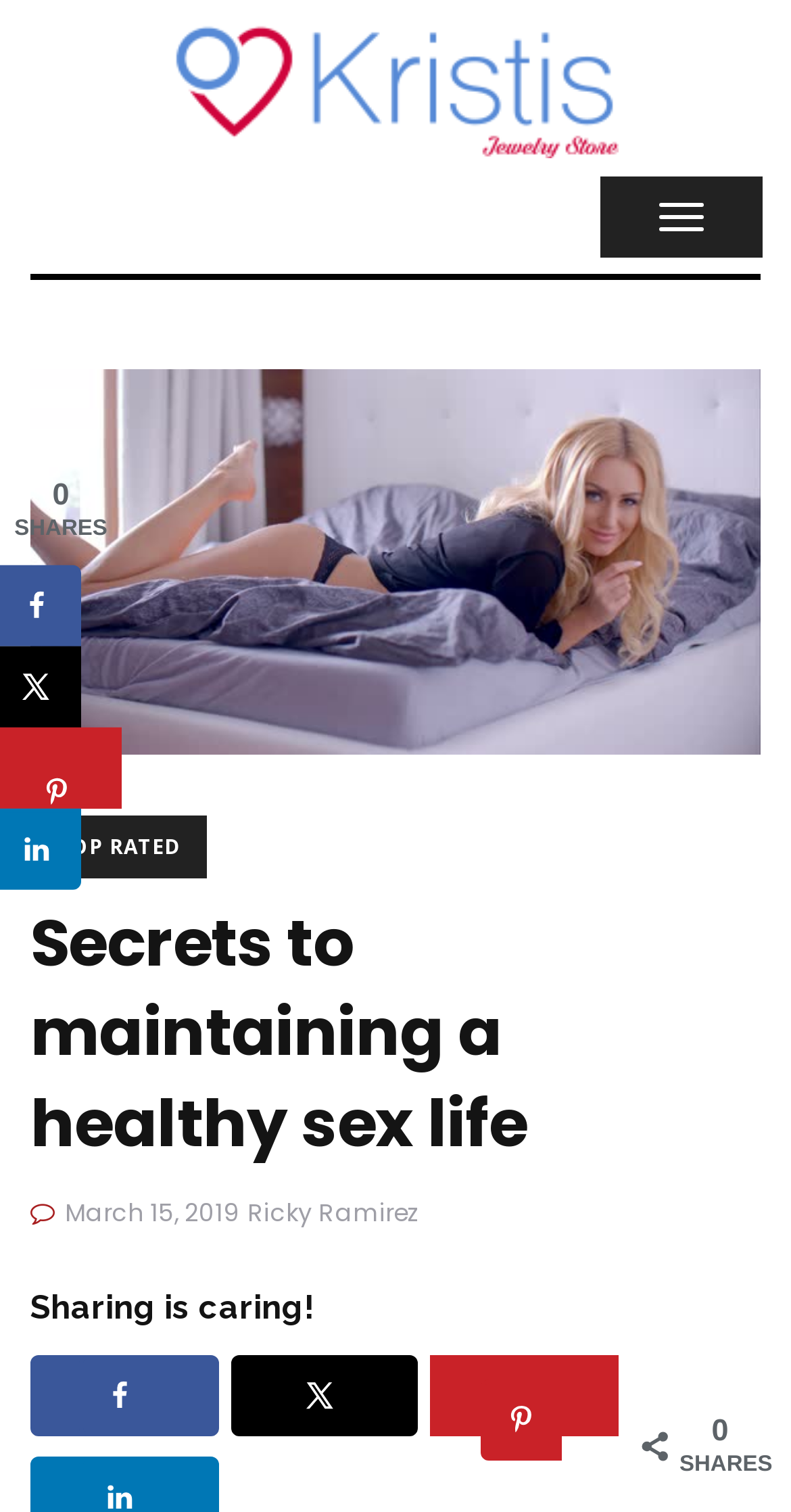Please provide the bounding box coordinates for the element that needs to be clicked to perform the following instruction: "Share on Facebook". The coordinates should be given as four float numbers between 0 and 1, i.e., [left, top, right, bottom].

[0.038, 0.896, 0.276, 0.95]